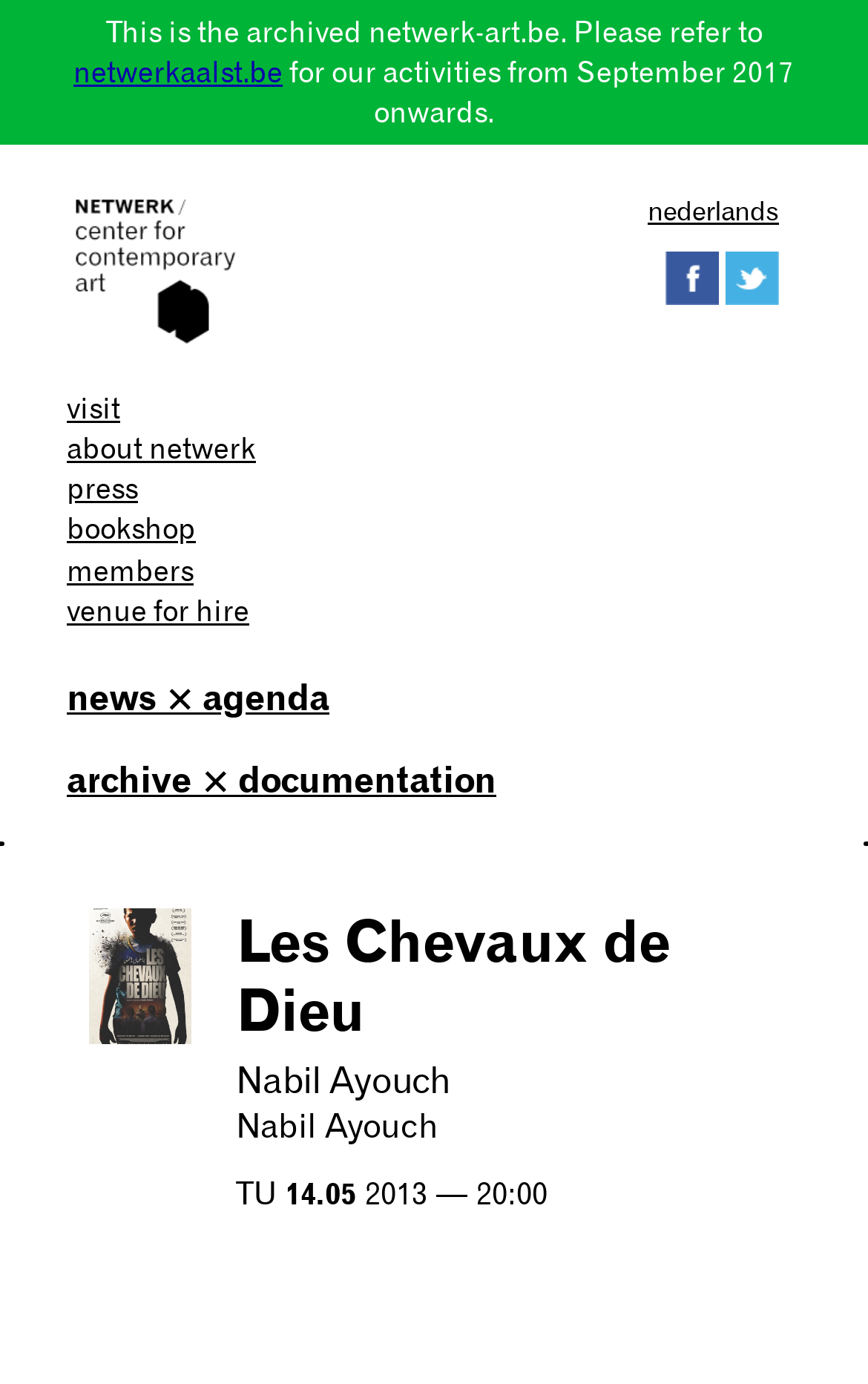Could you please study the image and provide a detailed answer to the question:
What is the date of the event?

The date of the event can be found in the static text element '14.05' and '2013 — 20:00' within the header section of the webpage.